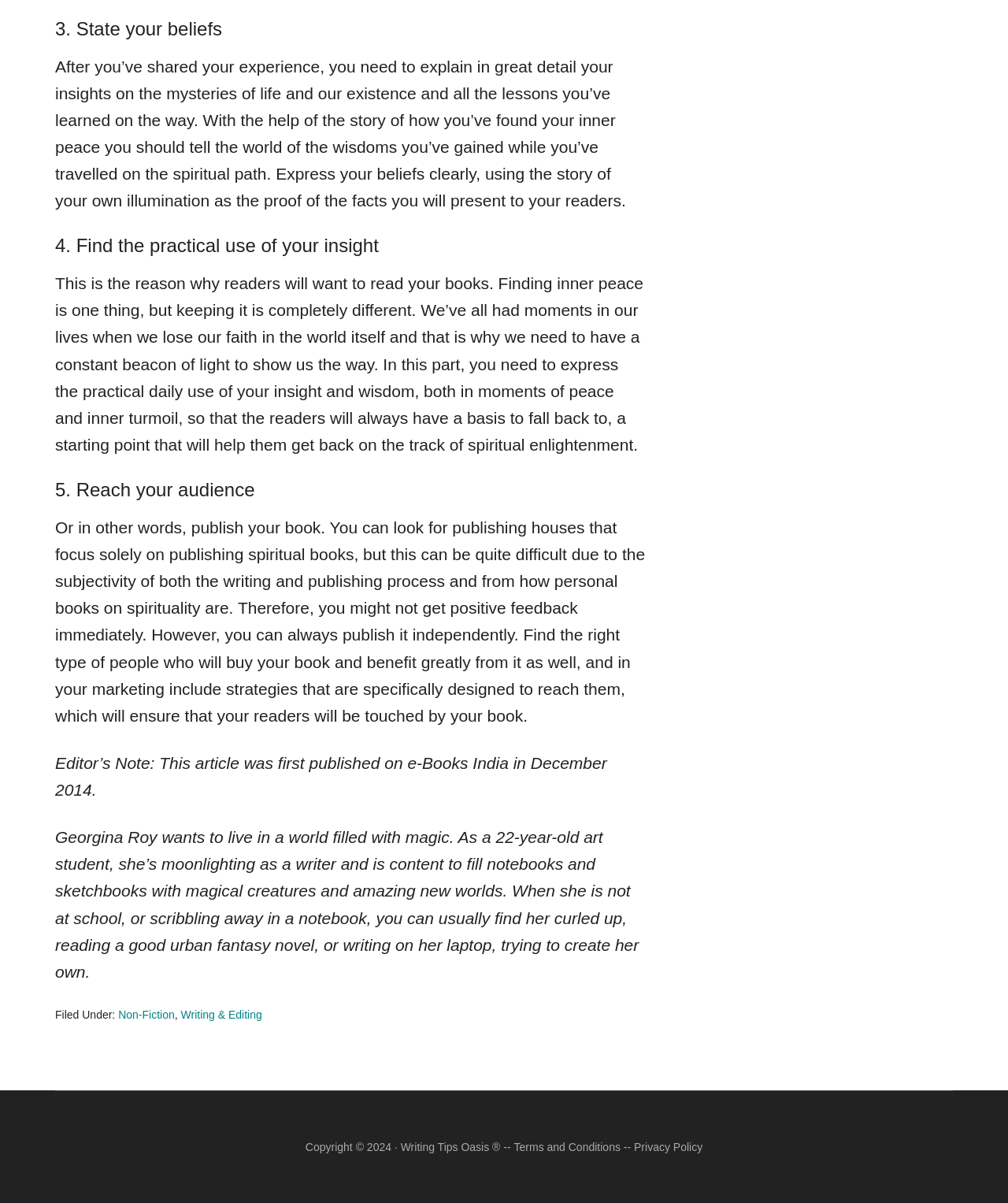Where was the article first published?
Based on the image, give a concise answer in the form of a single word or short phrase.

e-Books India